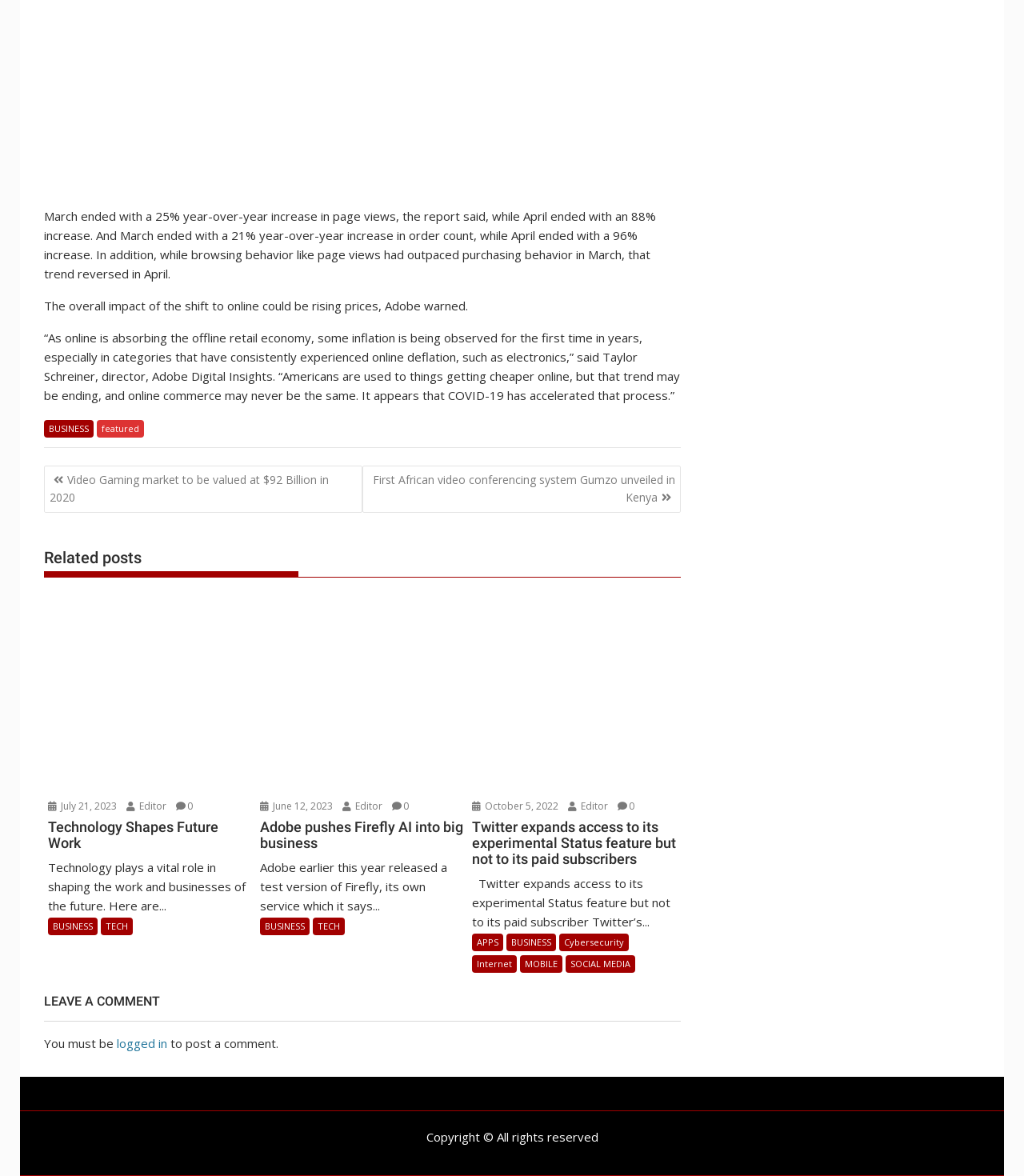Please locate the bounding box coordinates of the element that should be clicked to complete the given instruction: "Click on 'TECH'".

[0.306, 0.78, 0.337, 0.795]